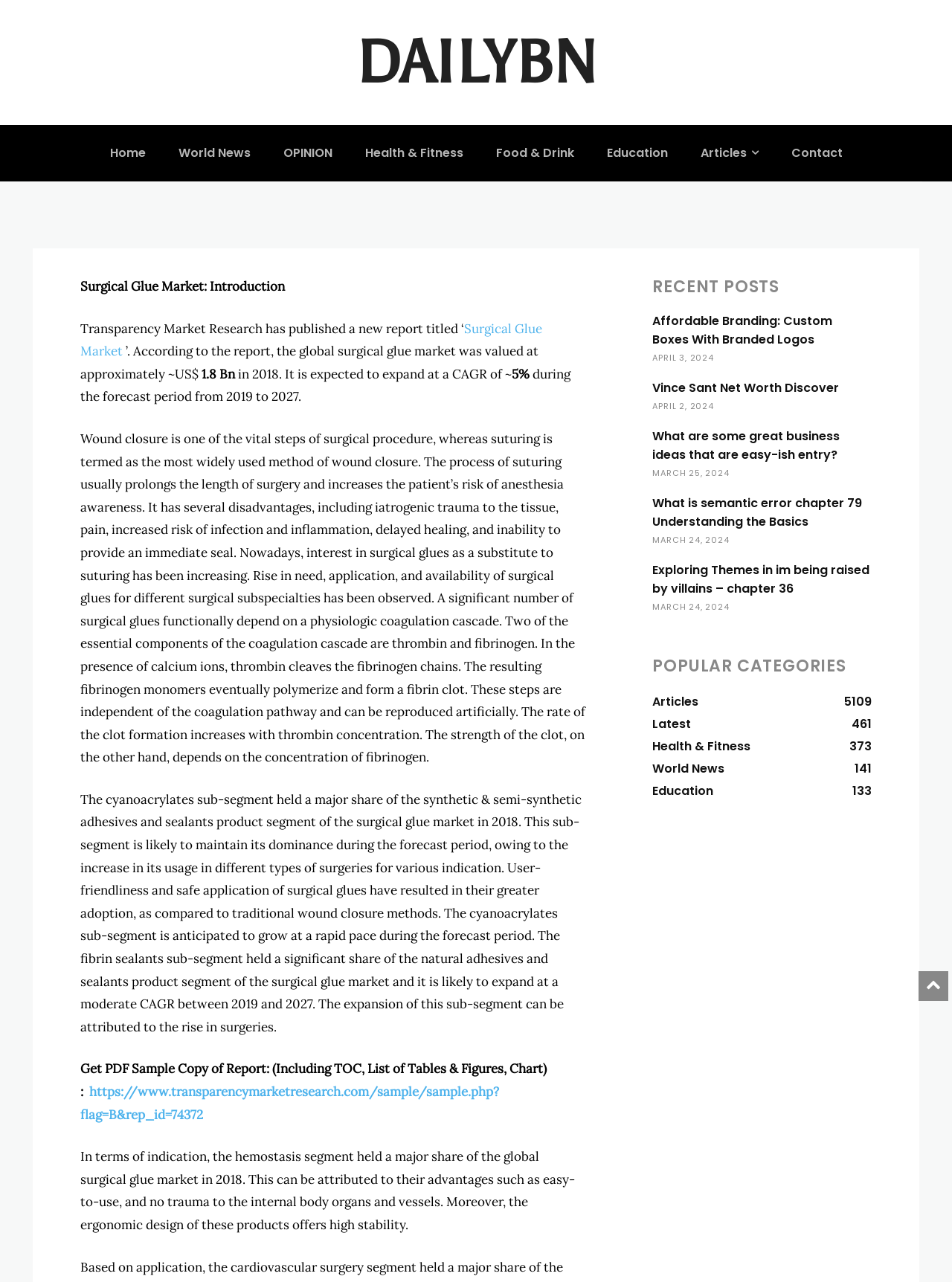Locate the heading on the webpage and return its text.

Impact of Outbreak of COVID-19 on Surgical Glue Market : Global Industry Analysis, Forecast 2027